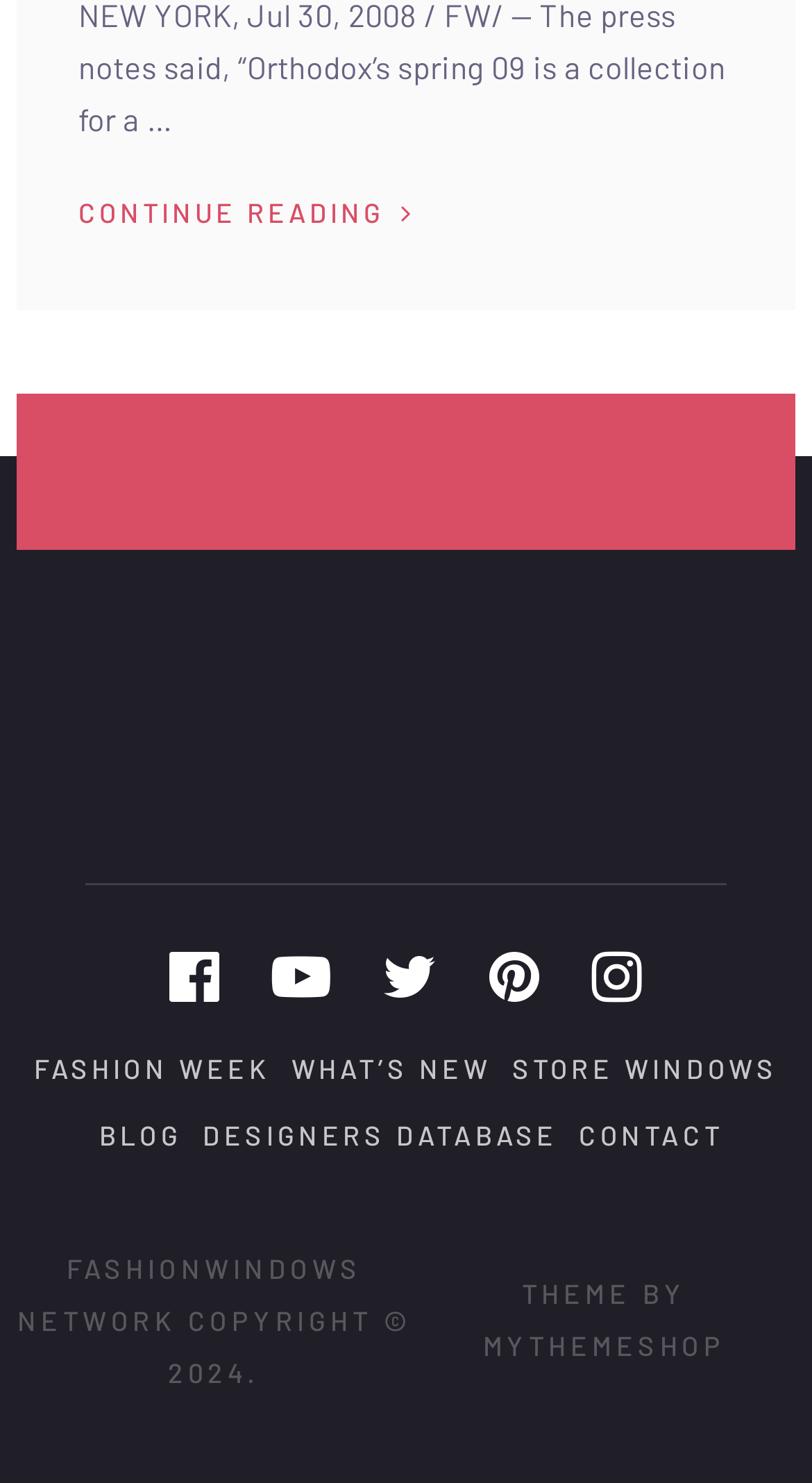Can you find the bounding box coordinates of the area I should click to execute the following instruction: "visit MYTHEMESHOP"?

[0.595, 0.896, 0.893, 0.918]